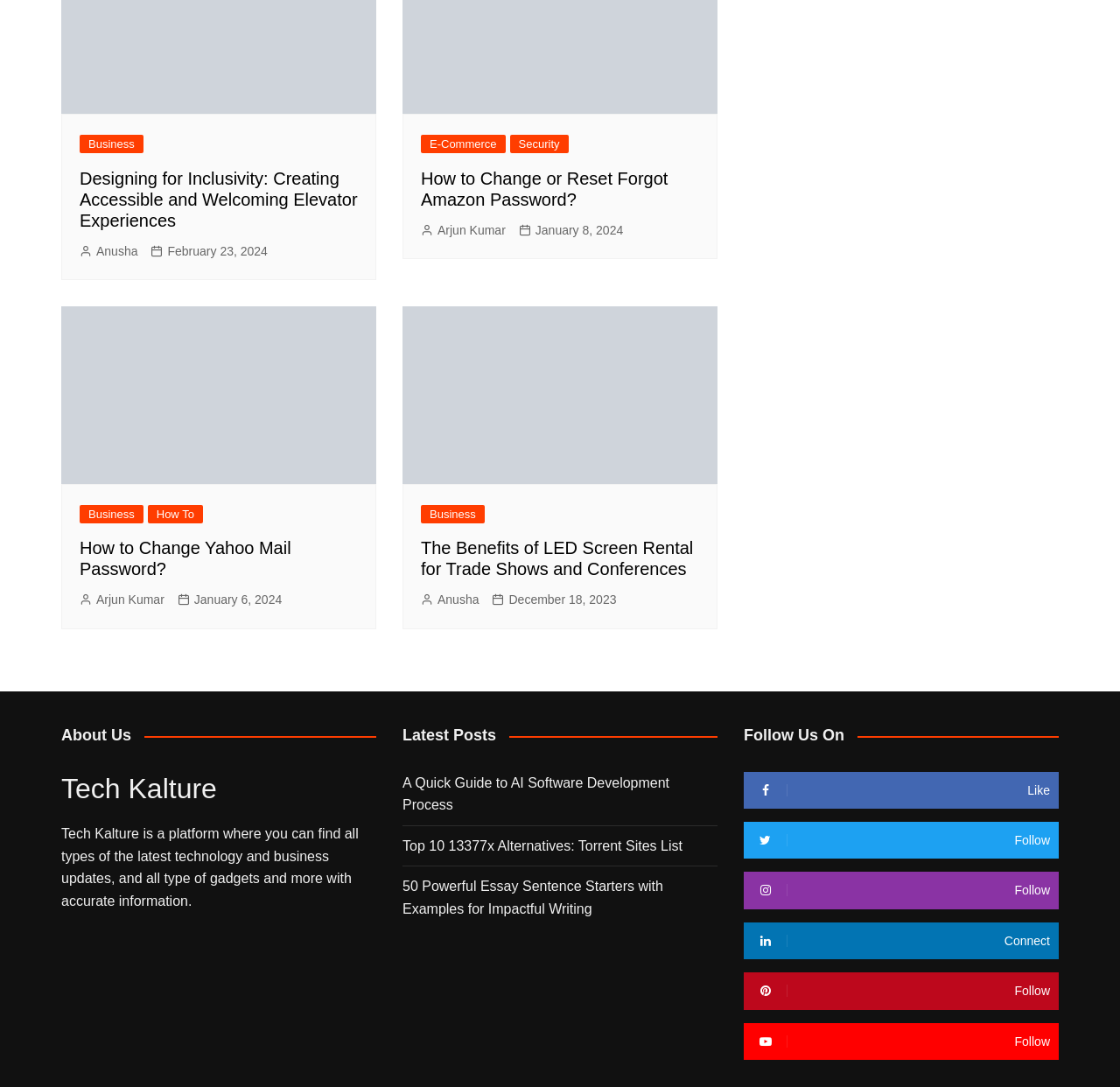Please find the bounding box coordinates of the clickable region needed to complete the following instruction: "Read 'How to Change or Reset Forgot Amazon Password?'". The bounding box coordinates must consist of four float numbers between 0 and 1, i.e., [left, top, right, bottom].

[0.376, 0.154, 0.624, 0.193]